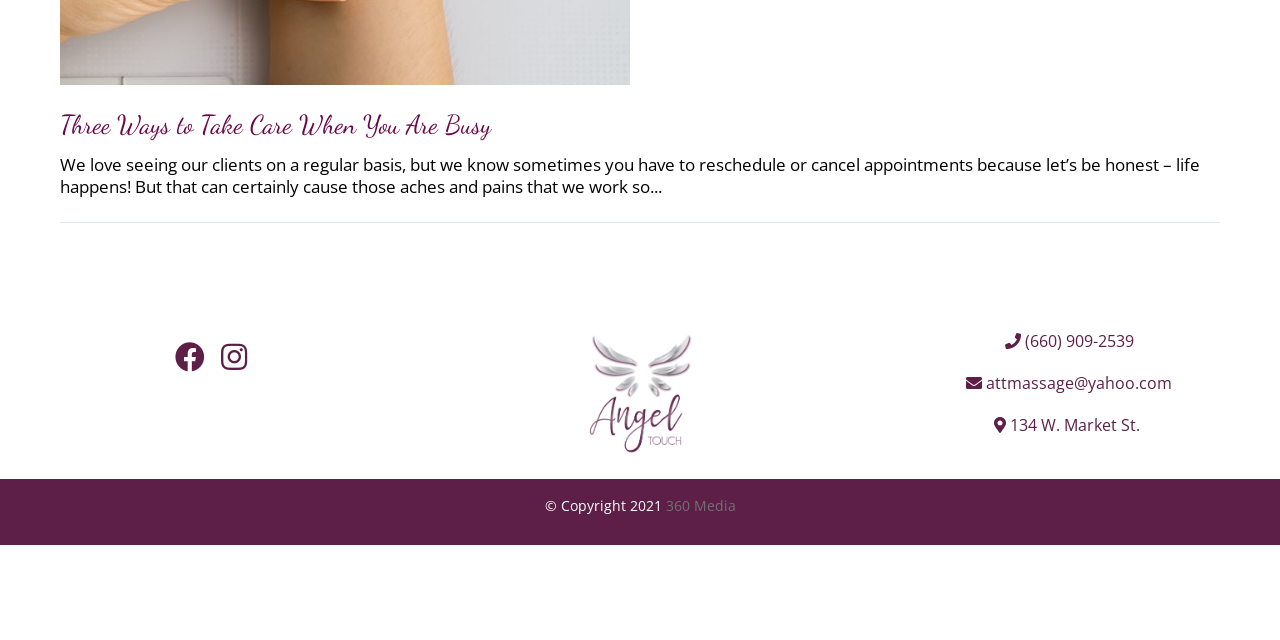Based on the description "(660) 909-2539", find the bounding box of the specified UI element.

[0.801, 0.515, 0.886, 0.55]